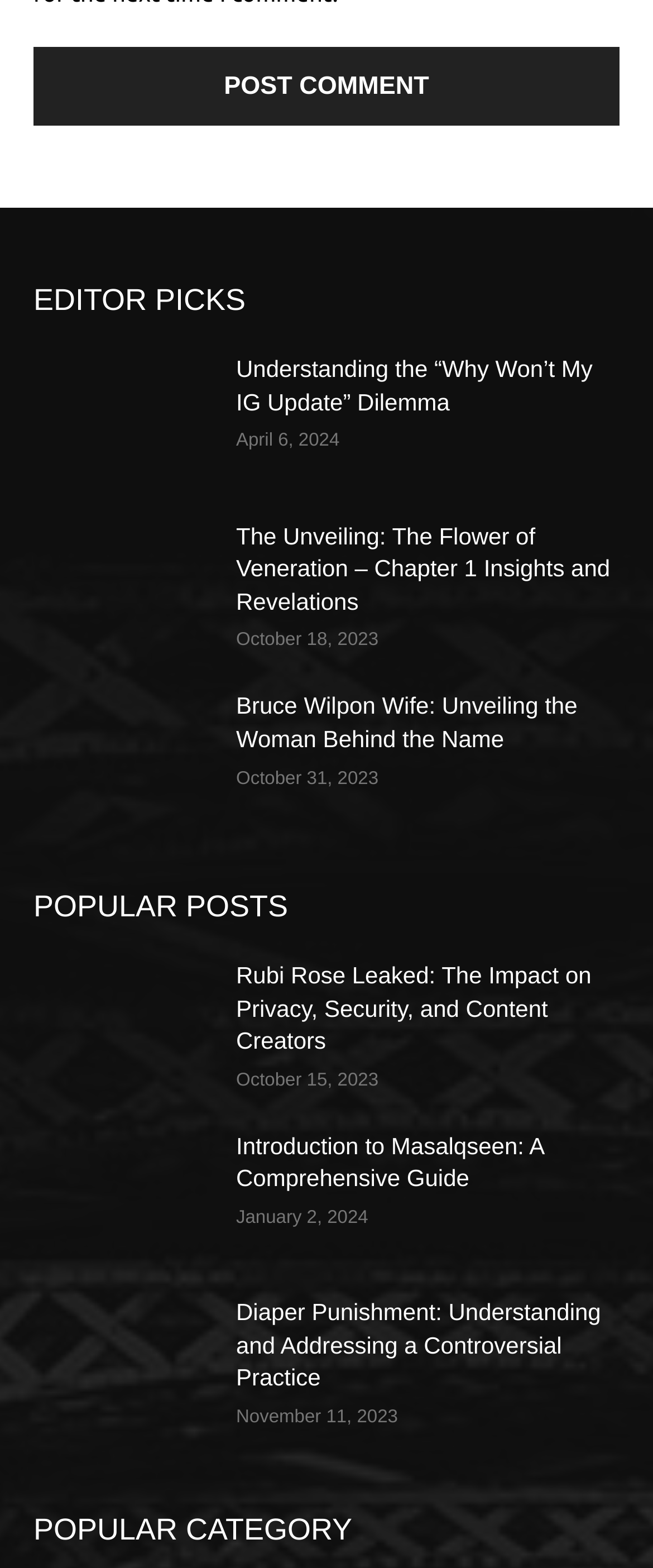Extract the bounding box coordinates of the UI element described by: "name="submit" value="Post Comment"". The coordinates should include four float numbers ranging from 0 to 1, e.g., [left, top, right, bottom].

[0.051, 0.03, 0.949, 0.08]